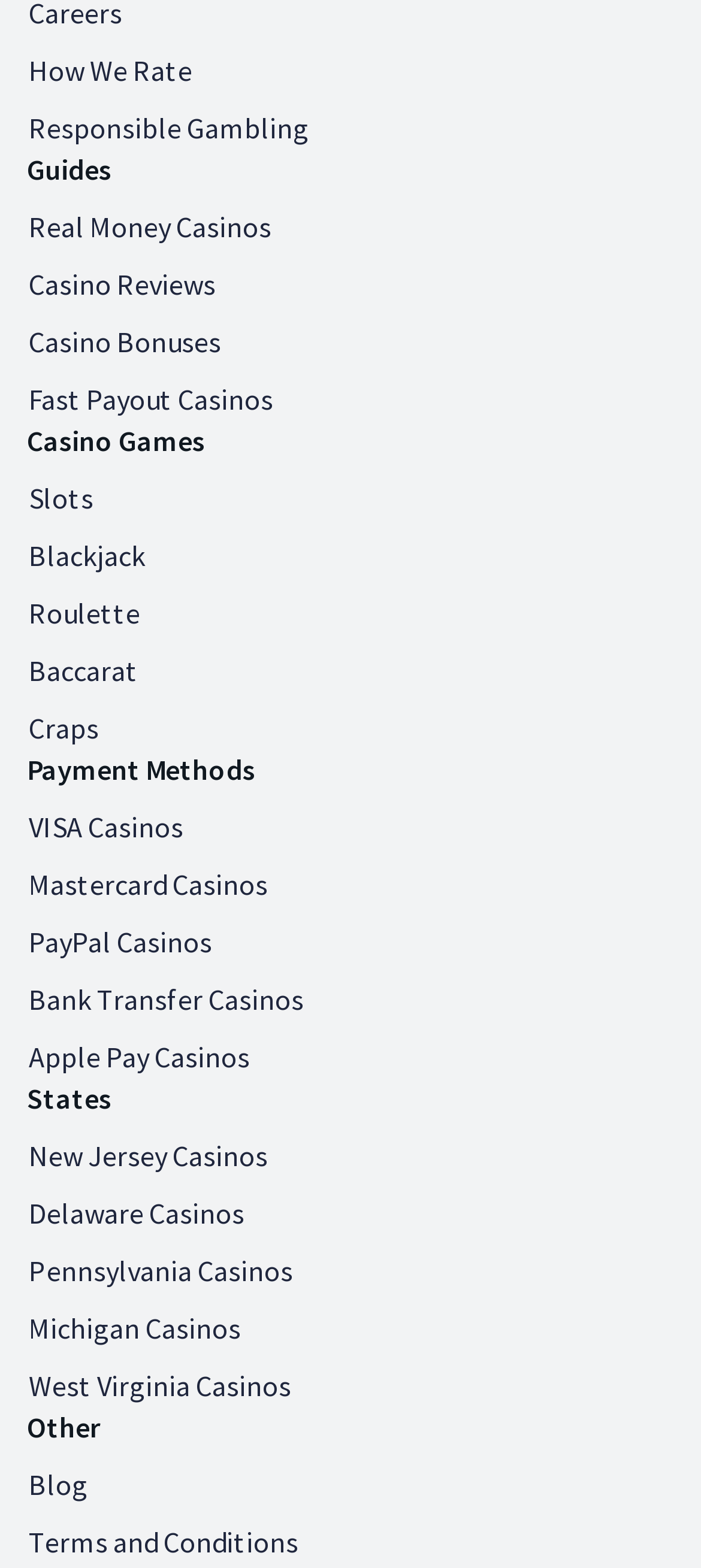Please find the bounding box for the UI component described as follows: "Craps".

[0.041, 0.453, 0.141, 0.476]